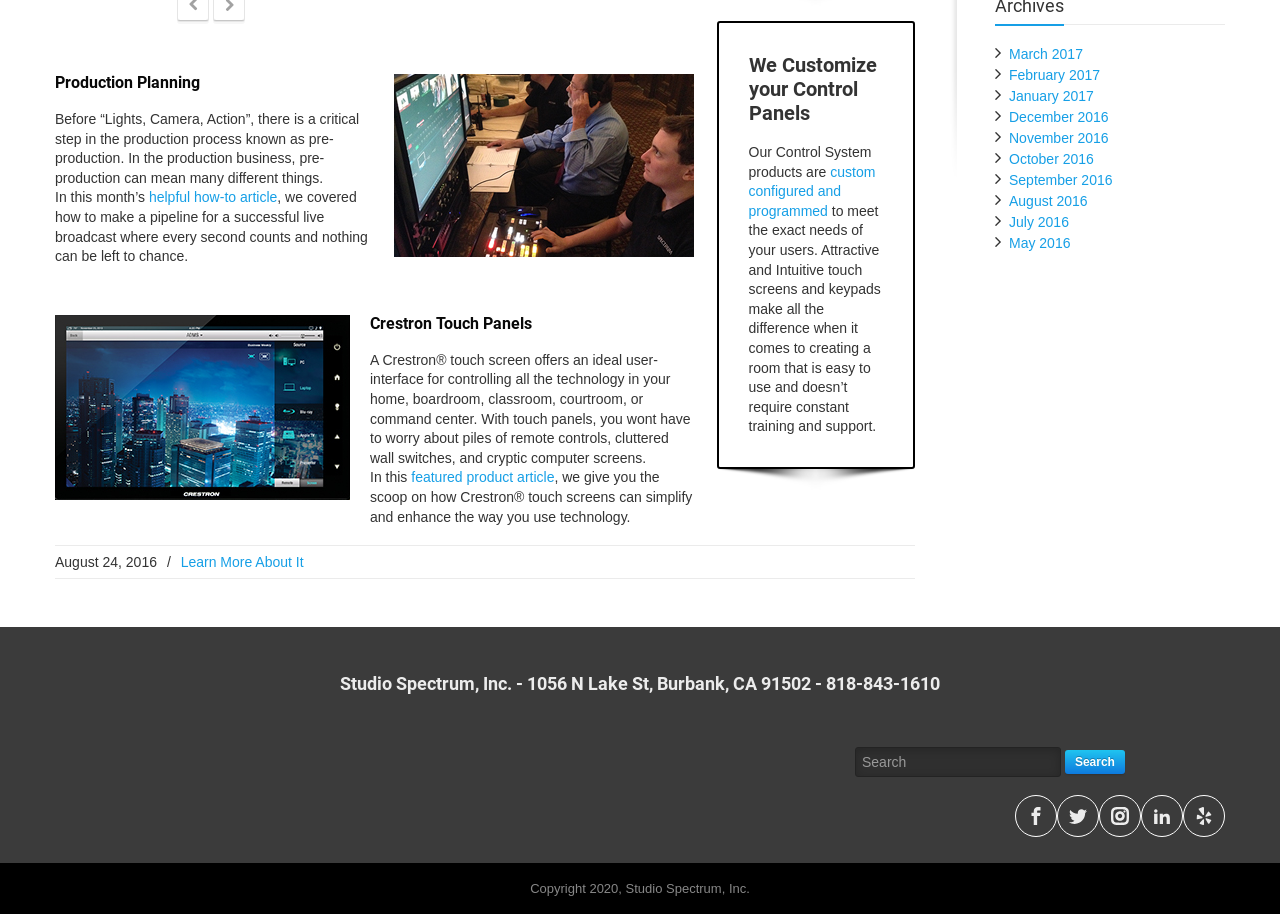Find the bounding box of the element with the following description: "May 2016". The coordinates must be four float numbers between 0 and 1, formatted as [left, top, right, bottom].

[0.788, 0.257, 0.836, 0.274]